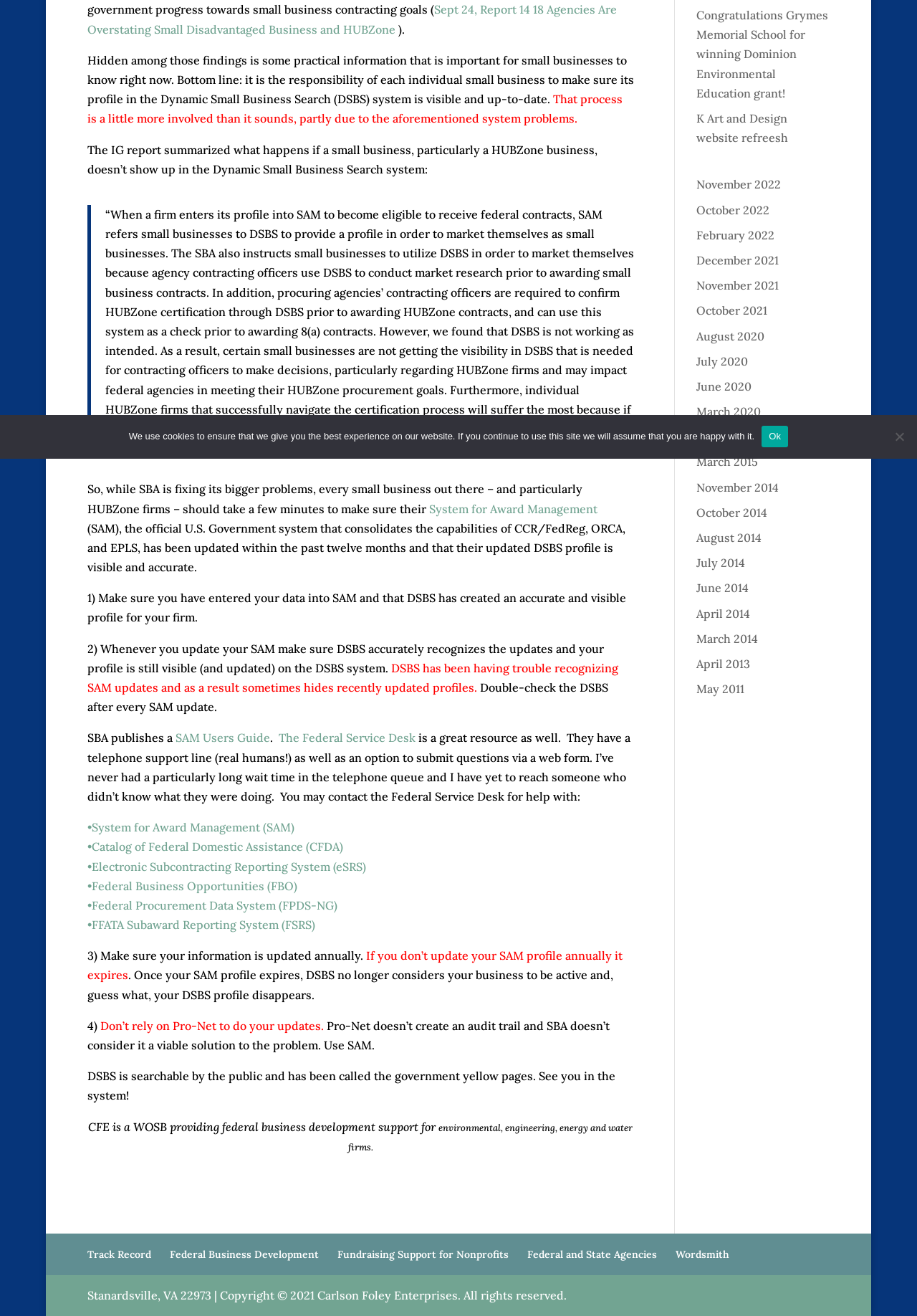Find the bounding box coordinates for the UI element whose description is: "December 2021". The coordinates should be four float numbers between 0 and 1, in the format [left, top, right, bottom].

[0.759, 0.192, 0.849, 0.203]